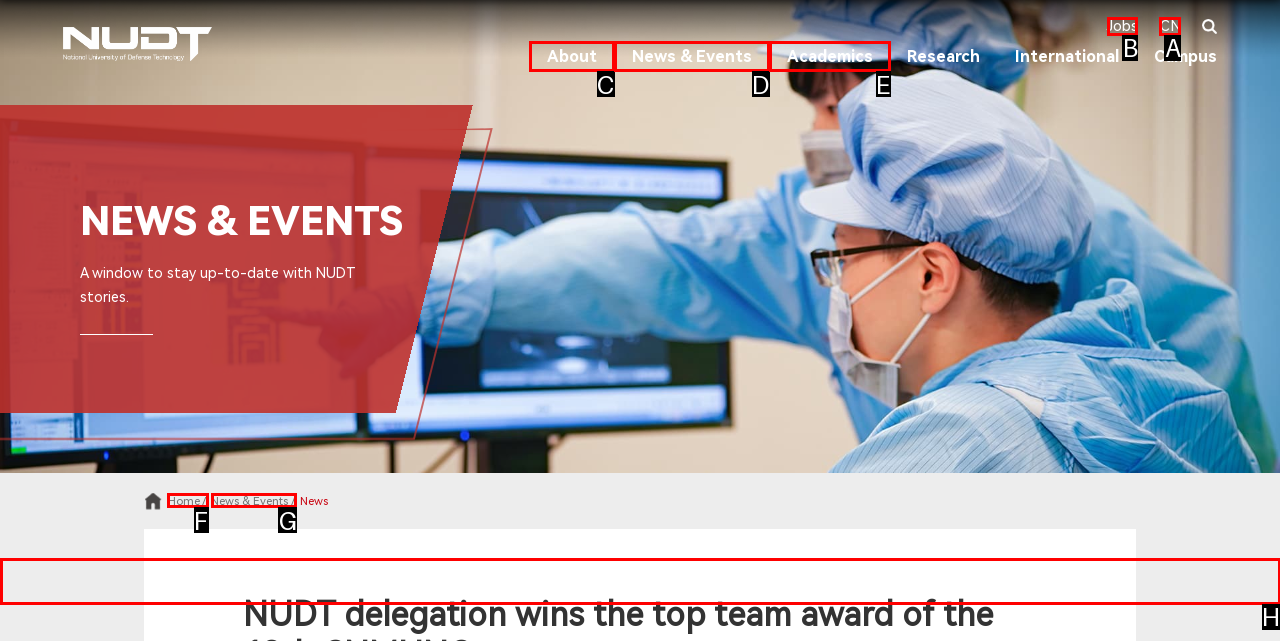Select the appropriate bounding box to fulfill the task: view job opportunities Respond with the corresponding letter from the choices provided.

B